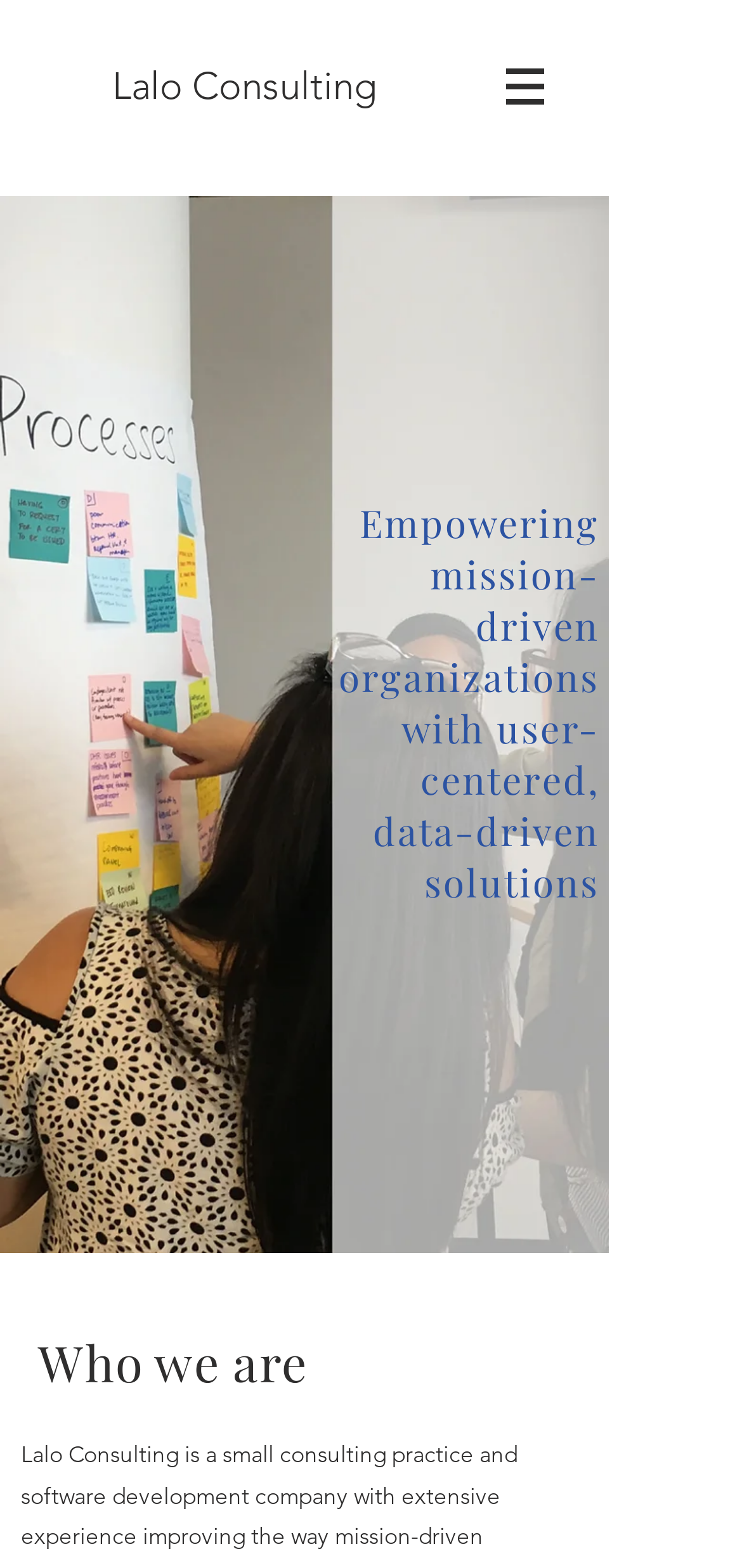Identify the bounding box coordinates for the UI element described by the following text: "Lalo Consulting". Provide the coordinates as four float numbers between 0 and 1, in the format [left, top, right, bottom].

[0.151, 0.04, 0.508, 0.069]